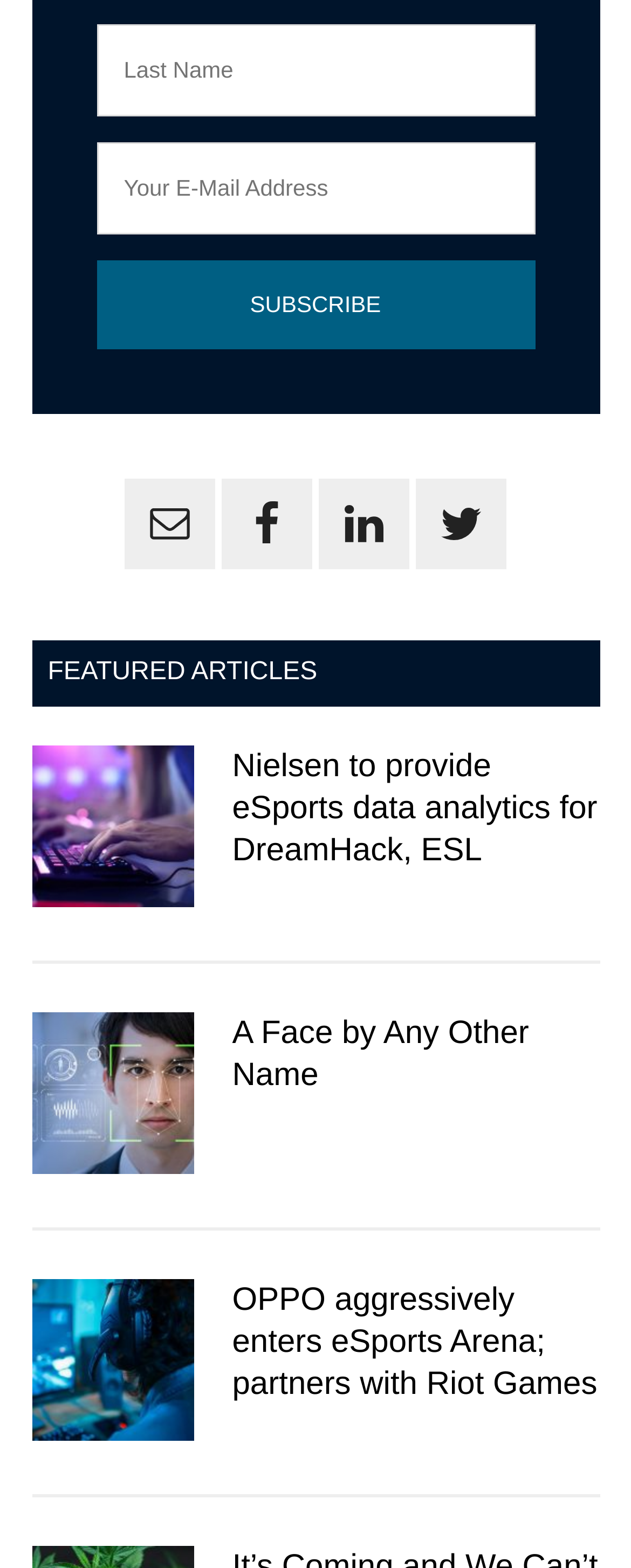What is the topic of the first article?
Carefully analyze the image and provide a thorough answer to the question.

I looked at the first article and found the heading 'Nielsen to provide eSports data analytics for DreamHack, ESL', which indicates that the topic of the first article is eSports data analytics.